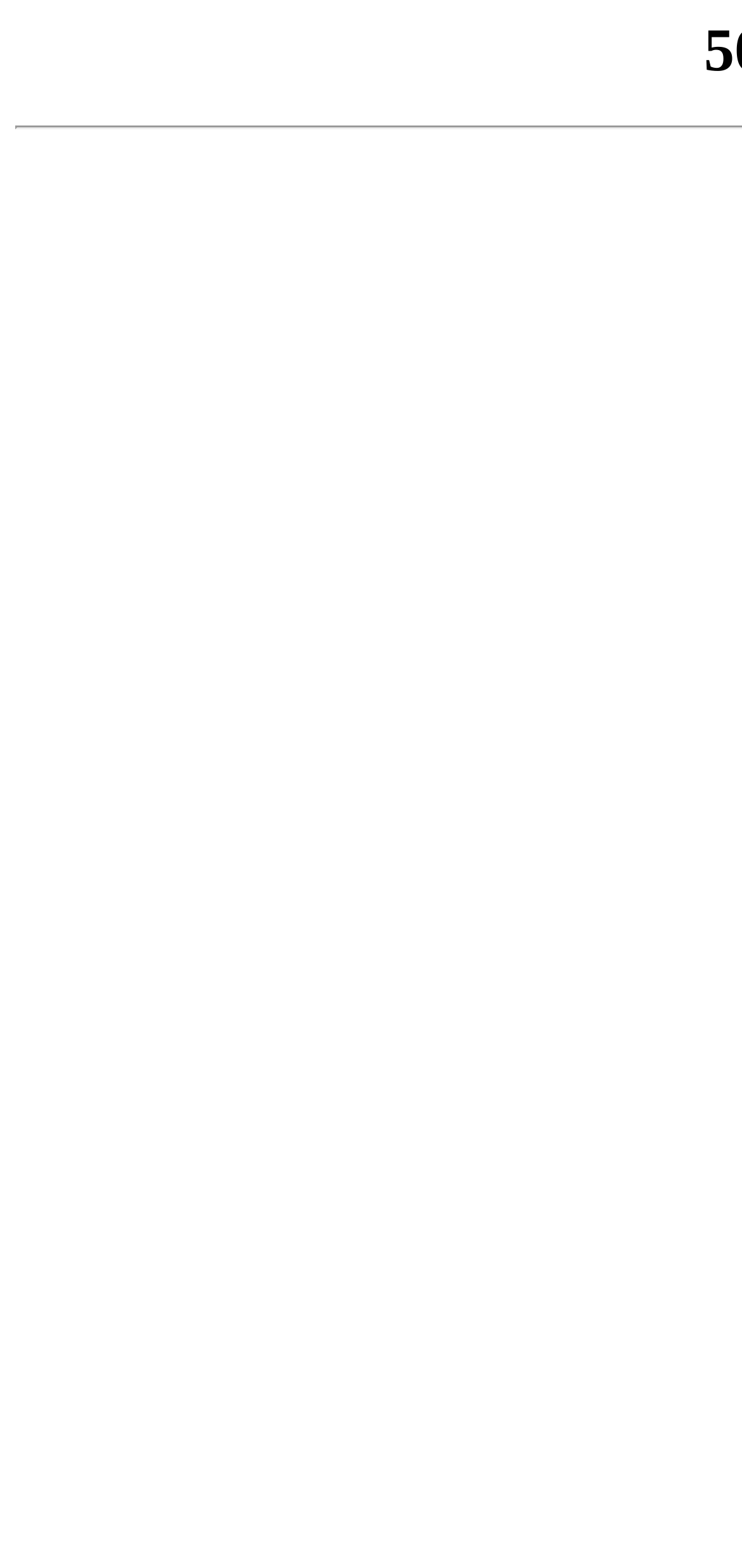Extract the top-level heading from the webpage and provide its text.

502 Bad Gateway